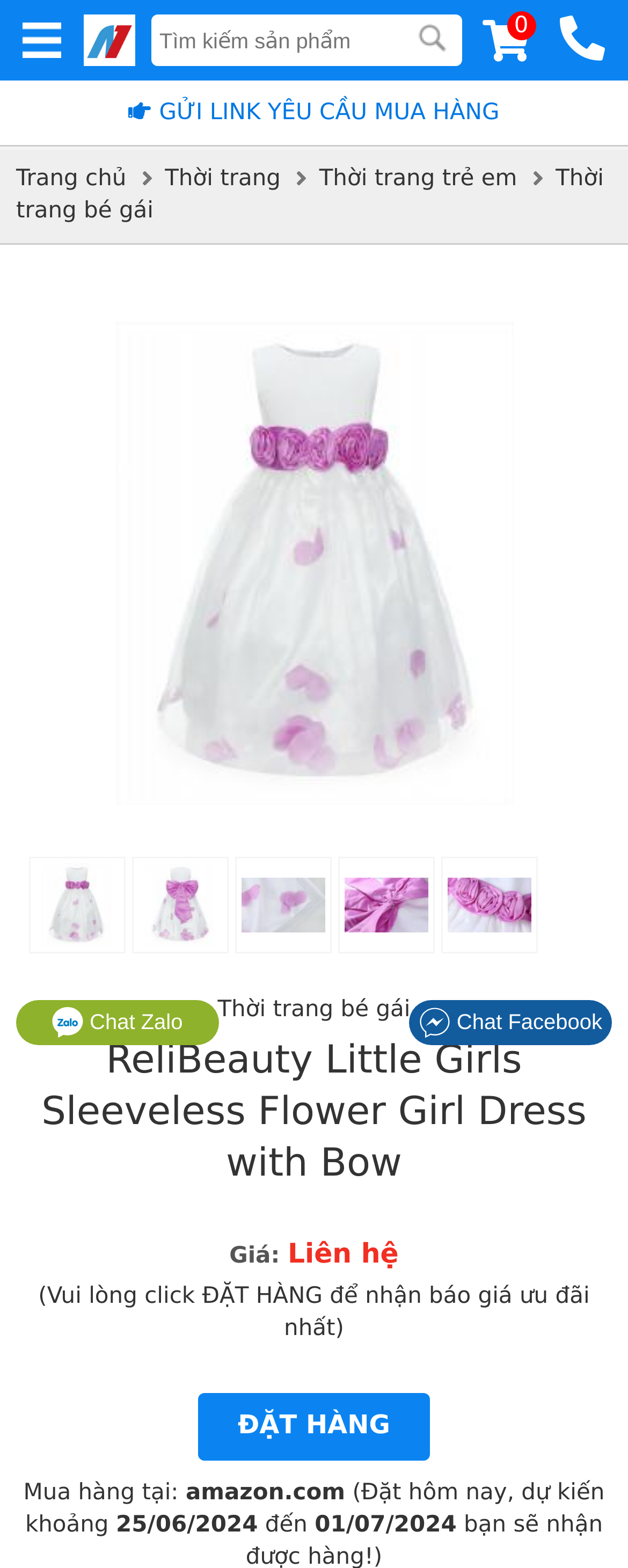Extract the bounding box coordinates of the UI element described: "name="q" placeholder="Tìm kiếm sản phẩm"". Provide the coordinates in the format [left, top, right, bottom] with values ranging from 0 to 1.

[0.241, 0.009, 0.735, 0.042]